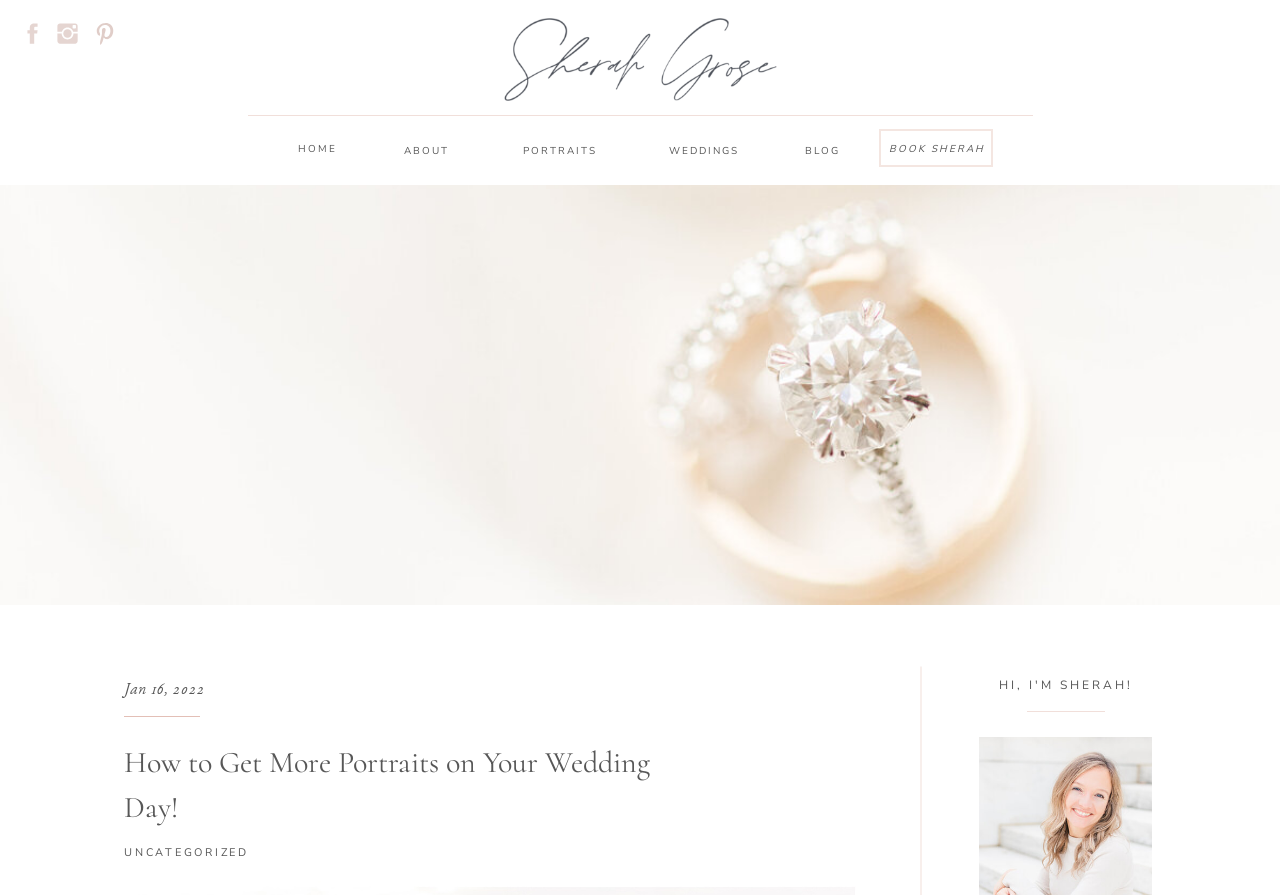Can you find the bounding box coordinates of the area I should click to execute the following instruction: "Book an appointment online"?

None